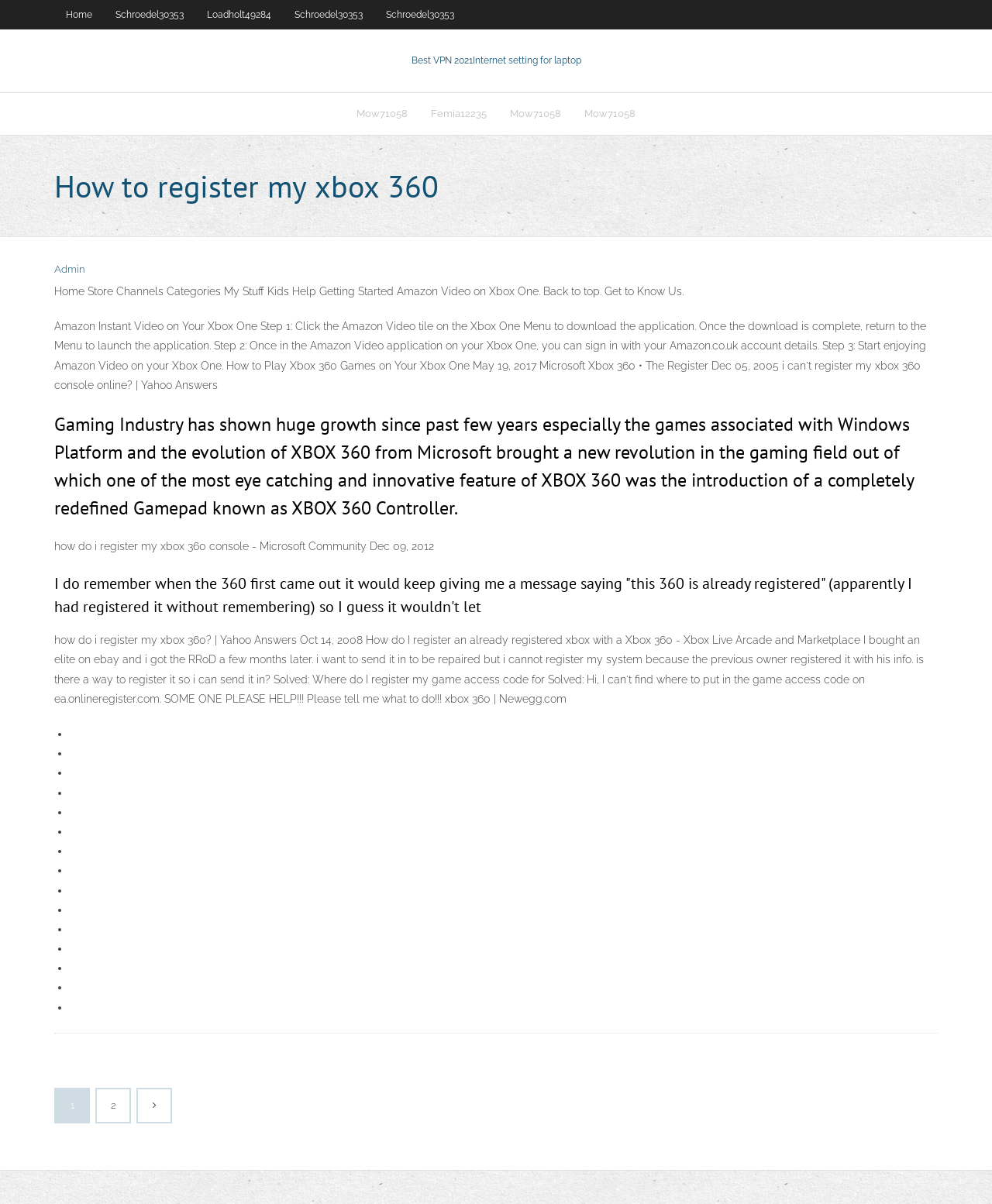Provide the bounding box coordinates of the area you need to click to execute the following instruction: "Click on the 'How to register my xbox 360' heading".

[0.055, 0.135, 0.945, 0.173]